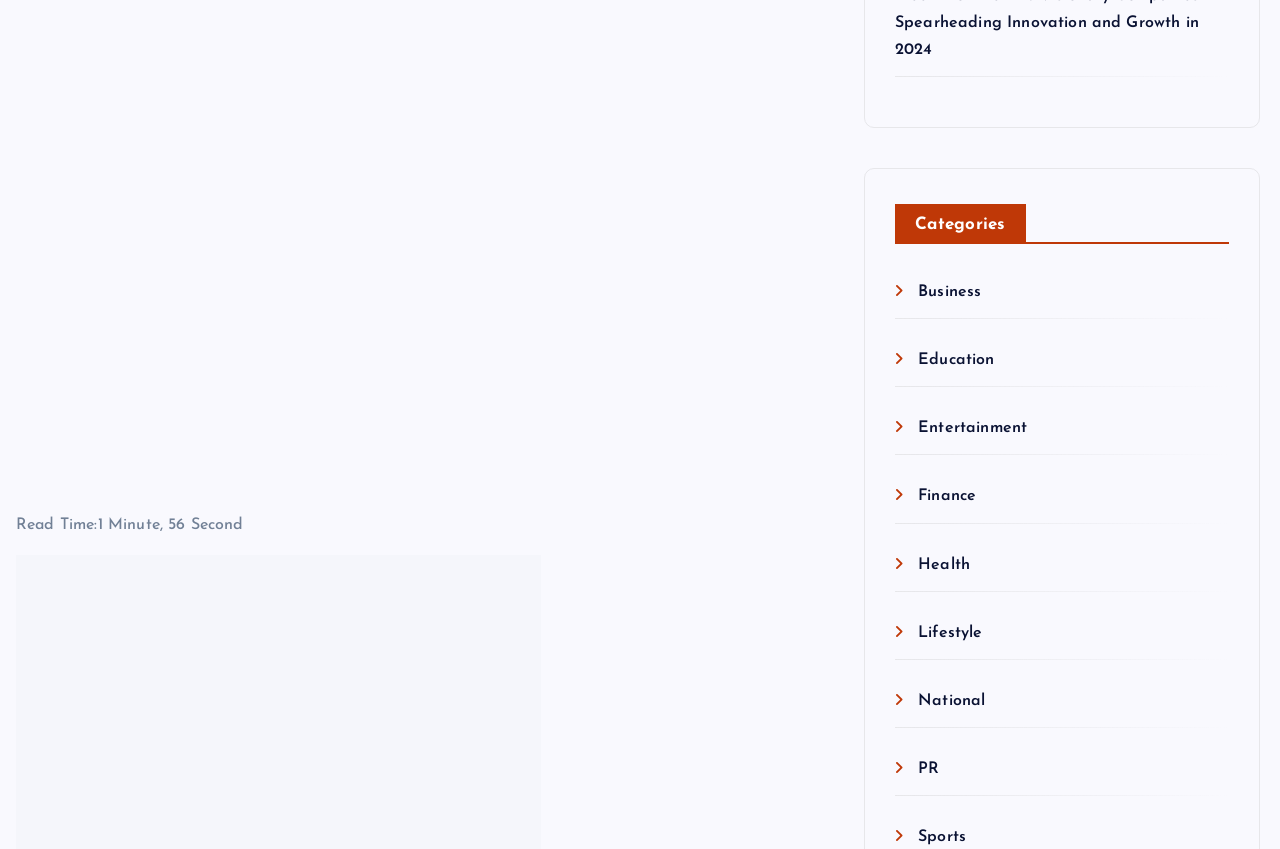Identify the bounding box coordinates of the area that should be clicked in order to complete the given instruction: "Select Education category". The bounding box coordinates should be four float numbers between 0 and 1, i.e., [left, top, right, bottom].

[0.699, 0.415, 0.777, 0.434]